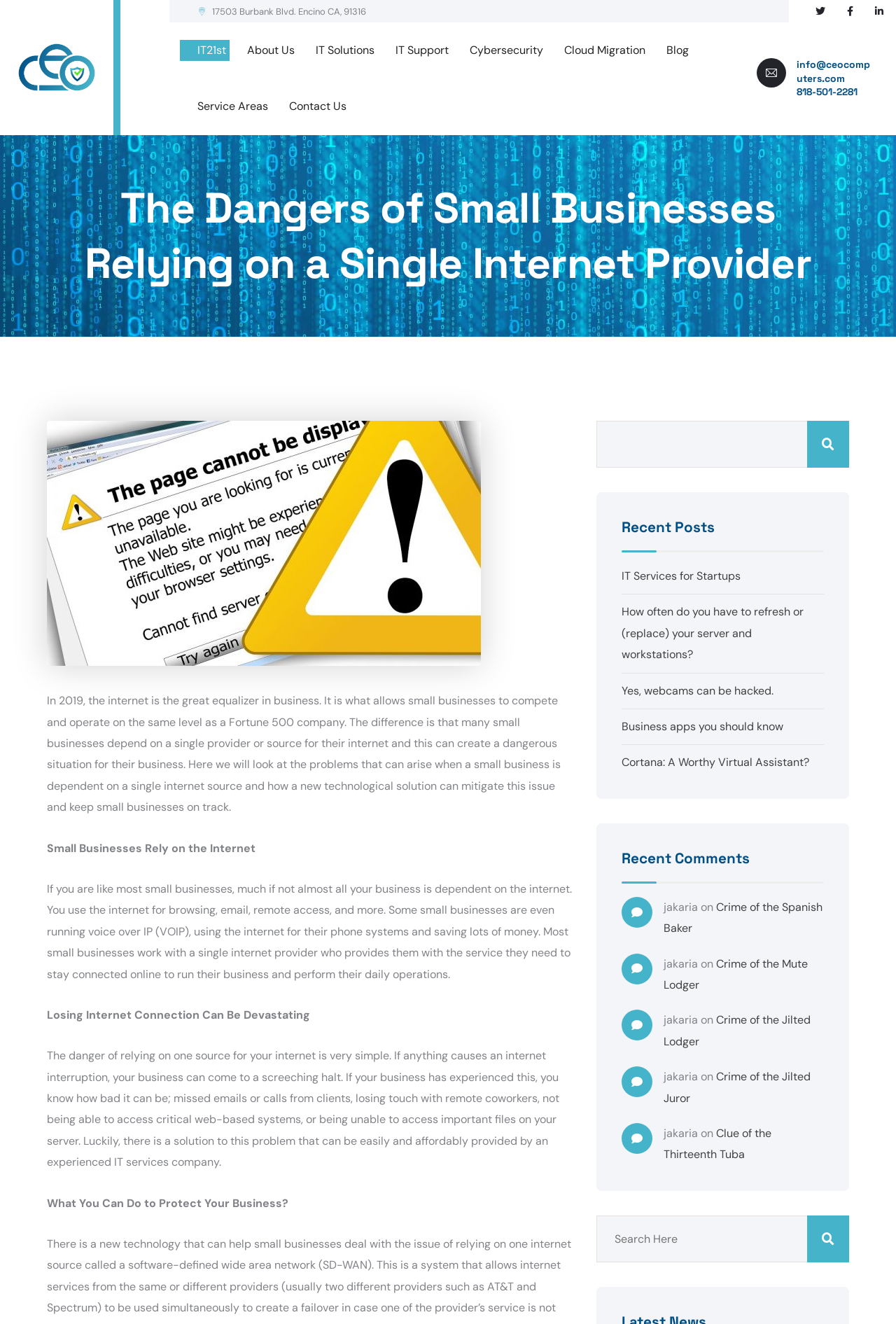What is the company name of the IT service provider?
Look at the image and respond with a single word or a short phrase.

CEO Computers